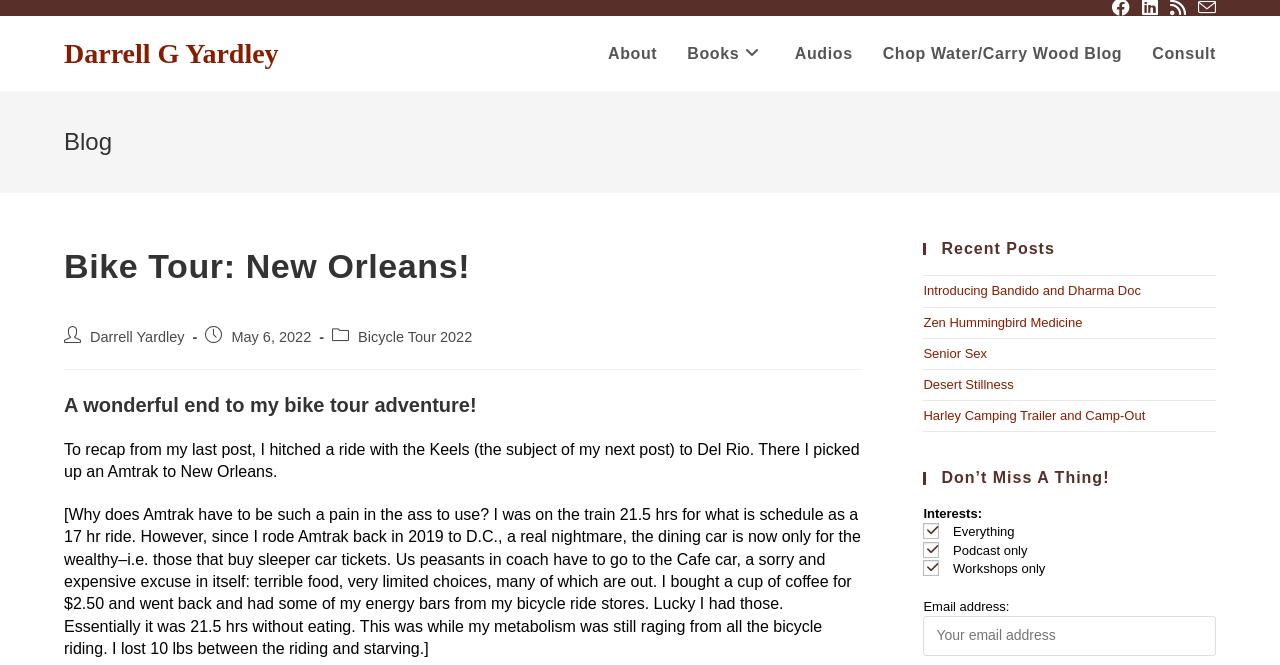Please specify the bounding box coordinates of the clickable region necessary for completing the following instruction: "Click on the 'Bicycle Tour 2022' category". The coordinates must consist of four float numbers between 0 and 1, i.e., [left, top, right, bottom].

[0.28, 0.495, 0.369, 0.519]